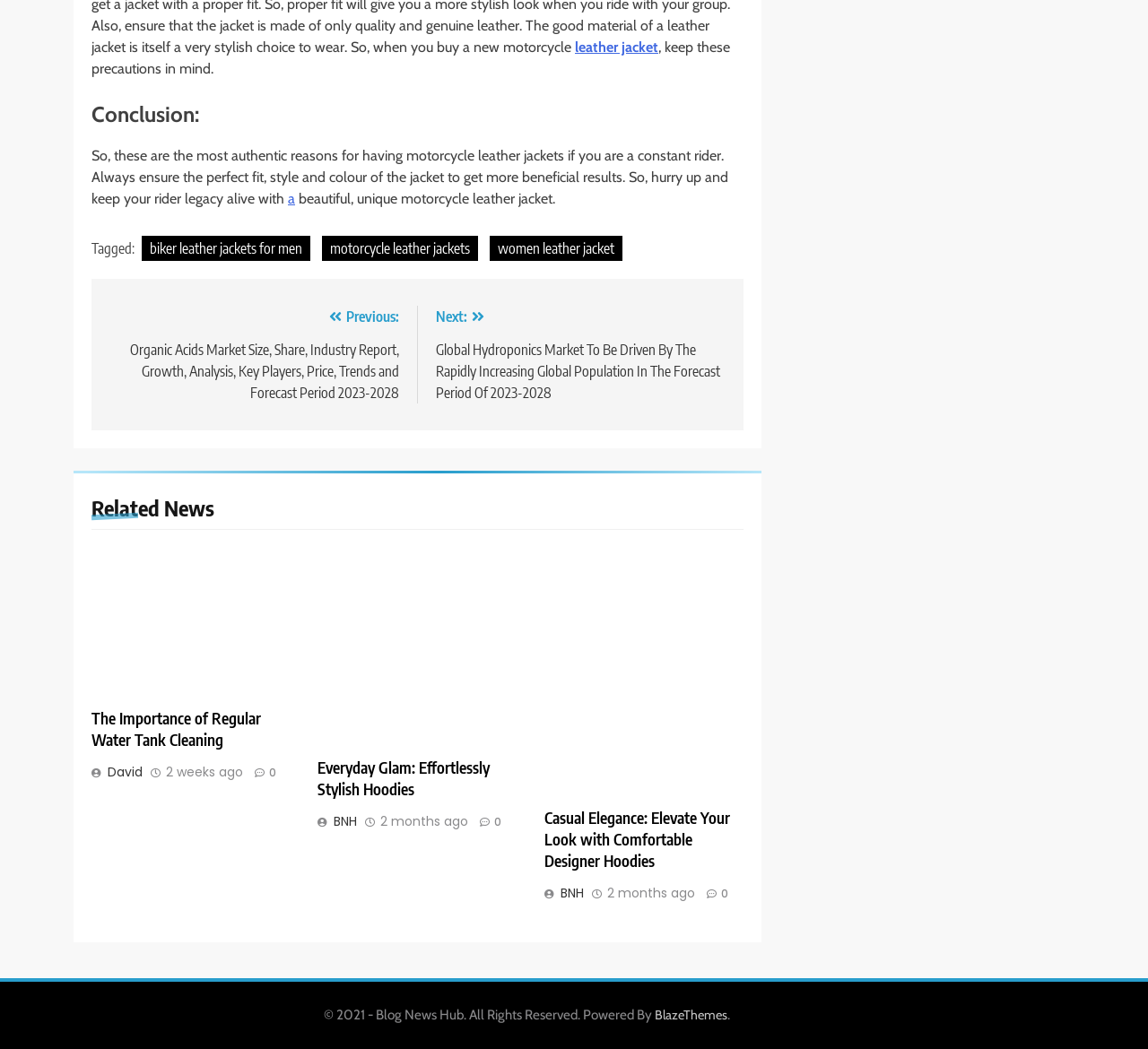Give a one-word or short phrase answer to this question: 
What is the copyright year mentioned at the bottom of the page?

2021